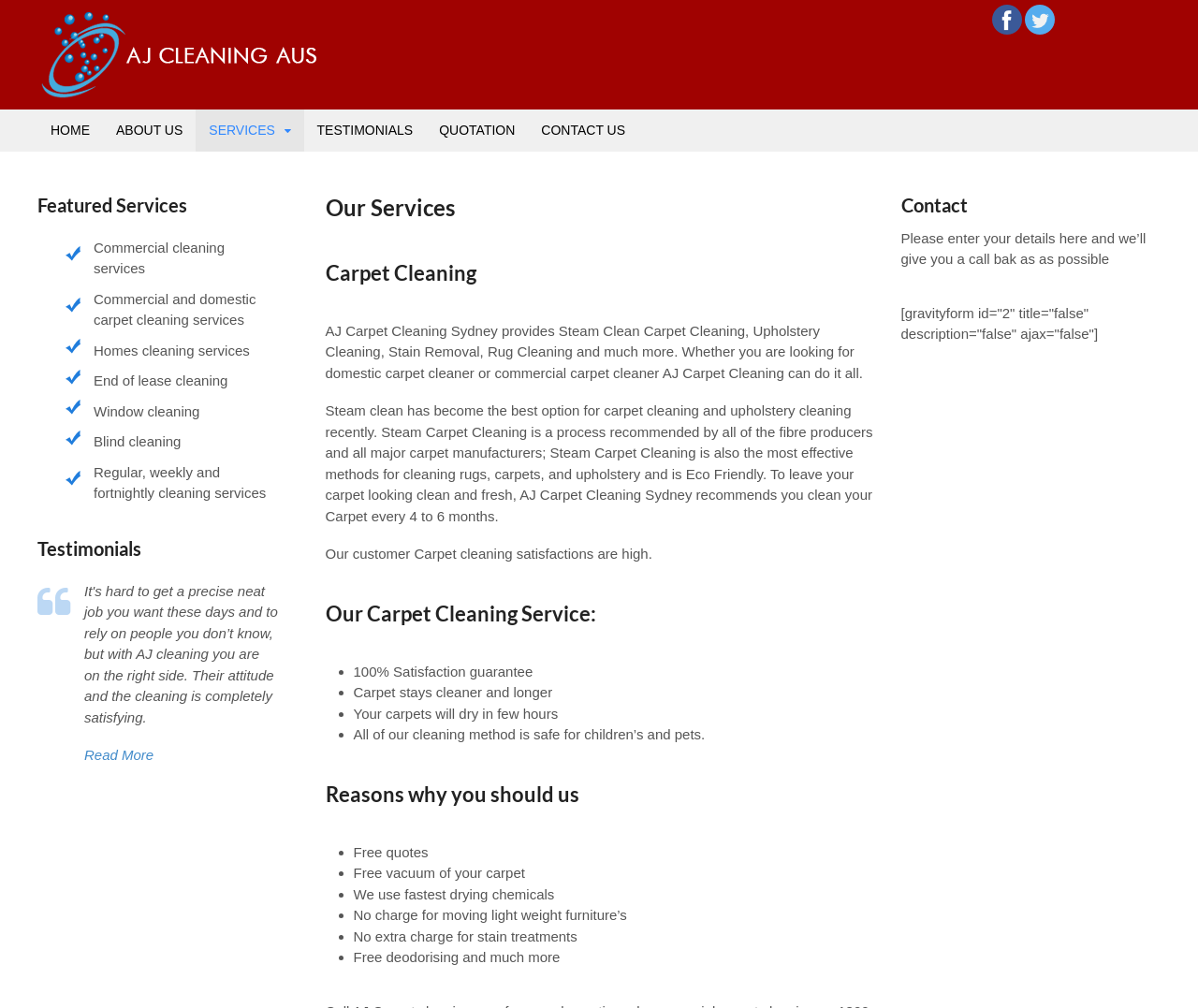Locate the bounding box coordinates of the element that should be clicked to execute the following instruction: "Read more about testimonials".

[0.07, 0.741, 0.128, 0.757]